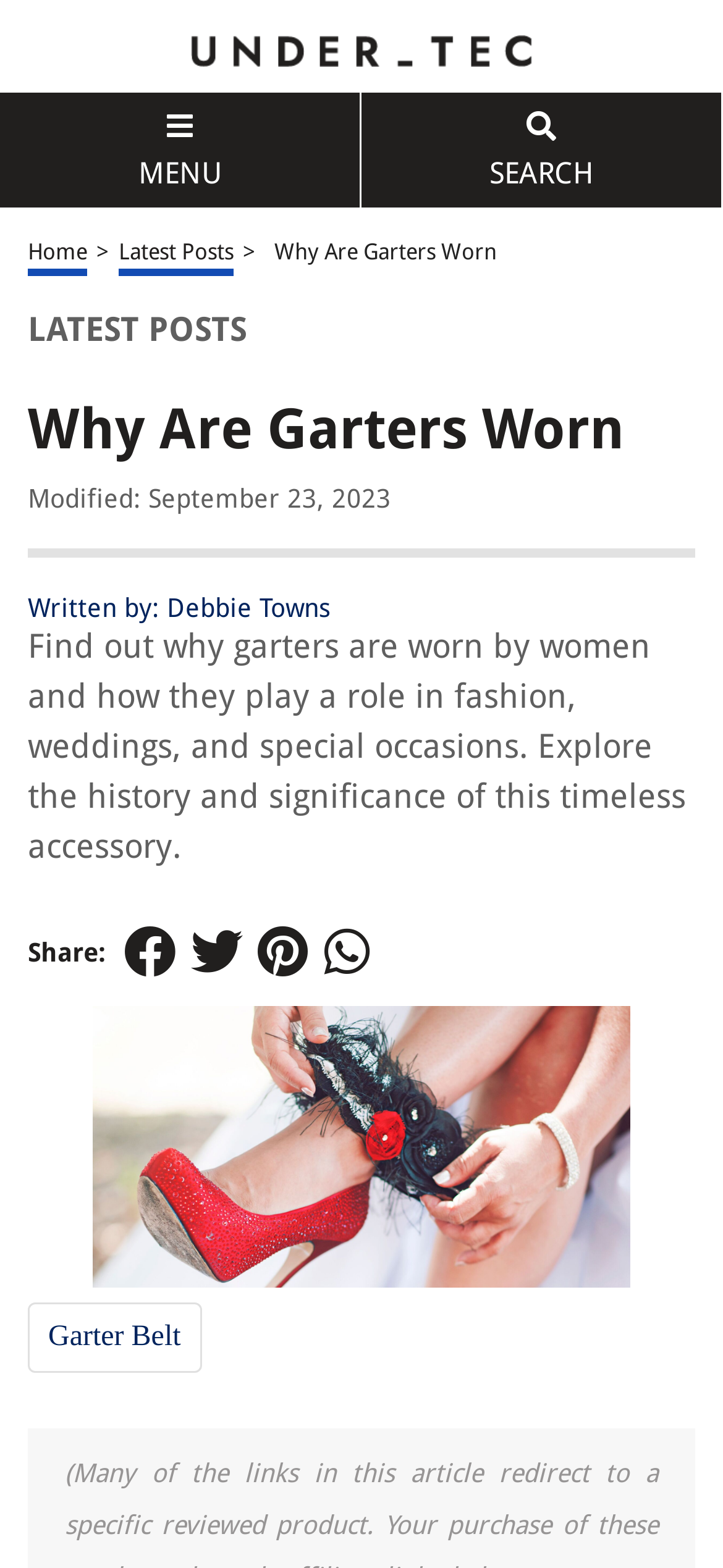For the following element description, predict the bounding box coordinates in the format (top-left x, top-left y, bottom-right x, bottom-right y). All values should be floating point numbers between 0 and 1. Description: alt="Storables"

[0.264, 0.009, 0.736, 0.05]